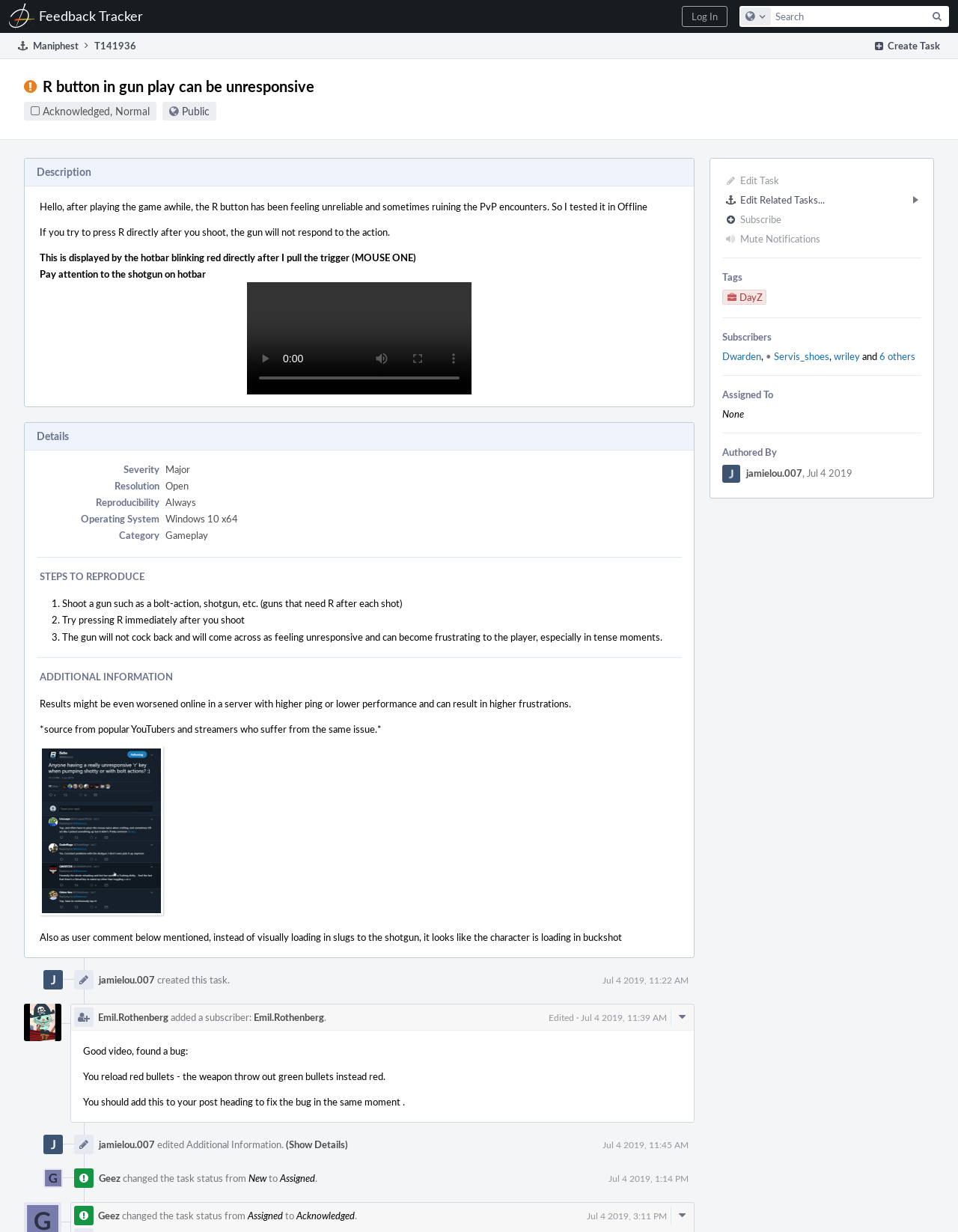Please provide a comprehensive answer to the question based on the screenshot: What is the operating system mentioned in the task?

The operating system mentioned in the task can be determined by looking at the 'Details' section where it is specified as 'Windows 10 x64'.